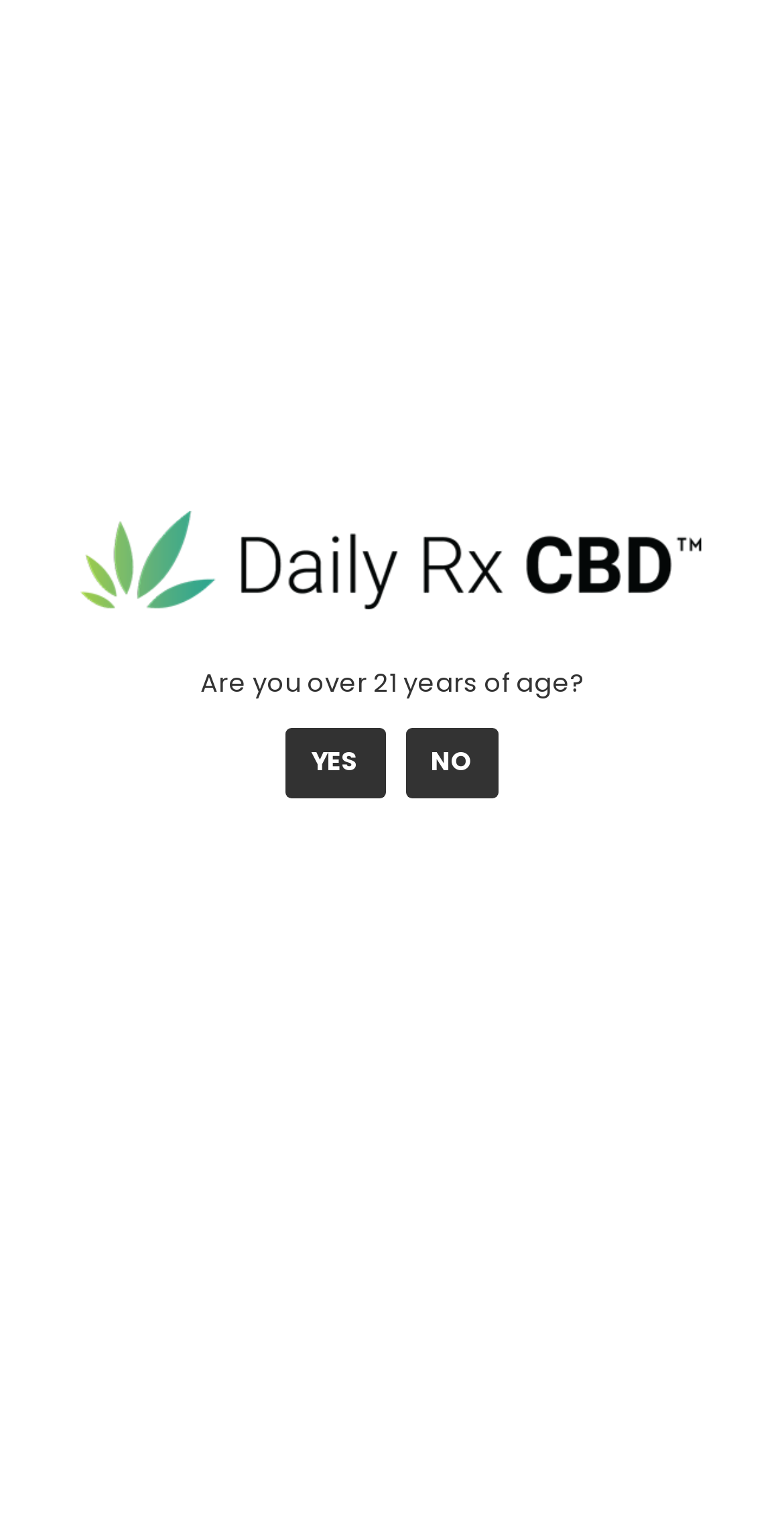Determine the bounding box coordinates of the element's region needed to click to follow the instruction: "Click the YES button to verify age". Provide these coordinates as four float numbers between 0 and 1, formatted as [left, top, right, bottom].

[0.364, 0.475, 0.491, 0.521]